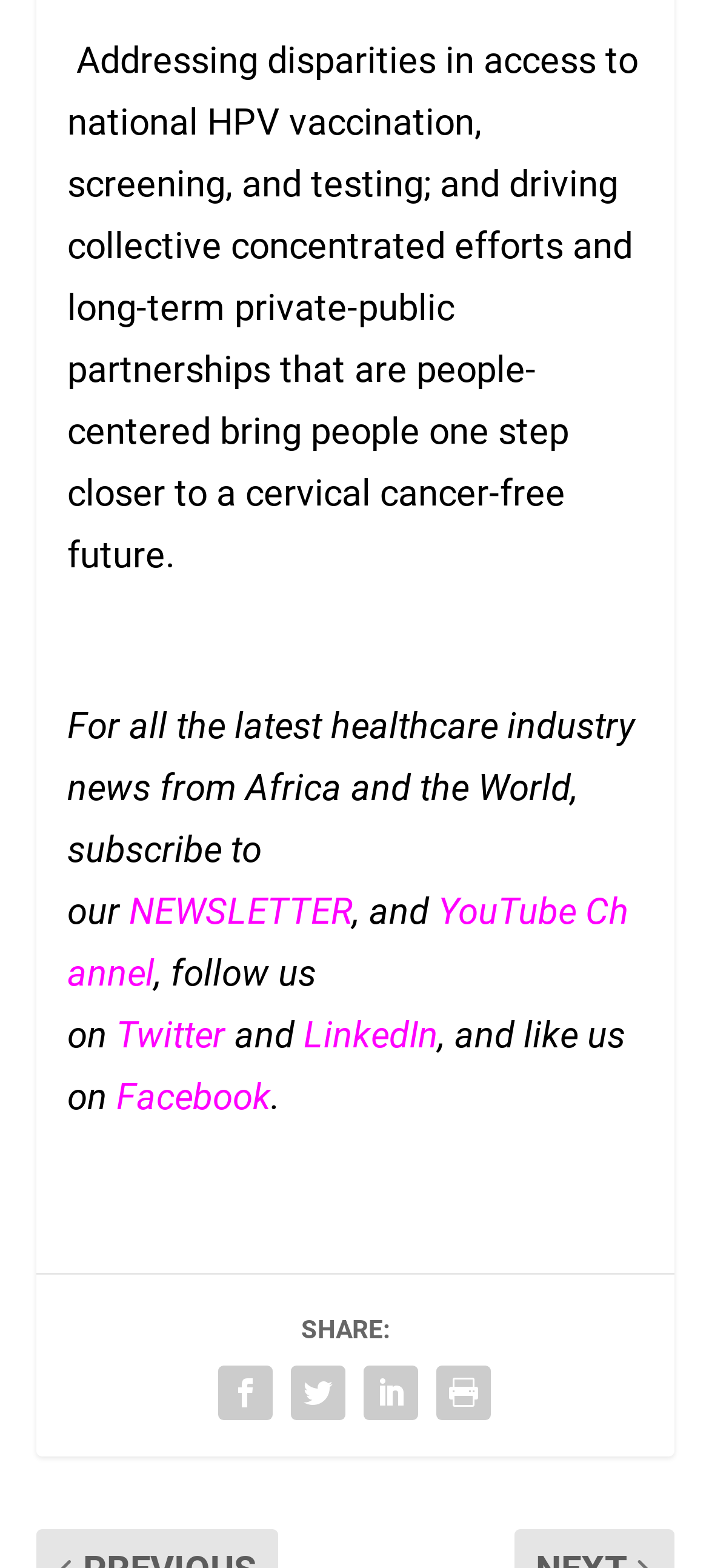Indicate the bounding box coordinates of the element that must be clicked to execute the instruction: "Subscribe to the newsletter". The coordinates should be given as four float numbers between 0 and 1, i.e., [left, top, right, bottom].

[0.182, 0.567, 0.498, 0.595]